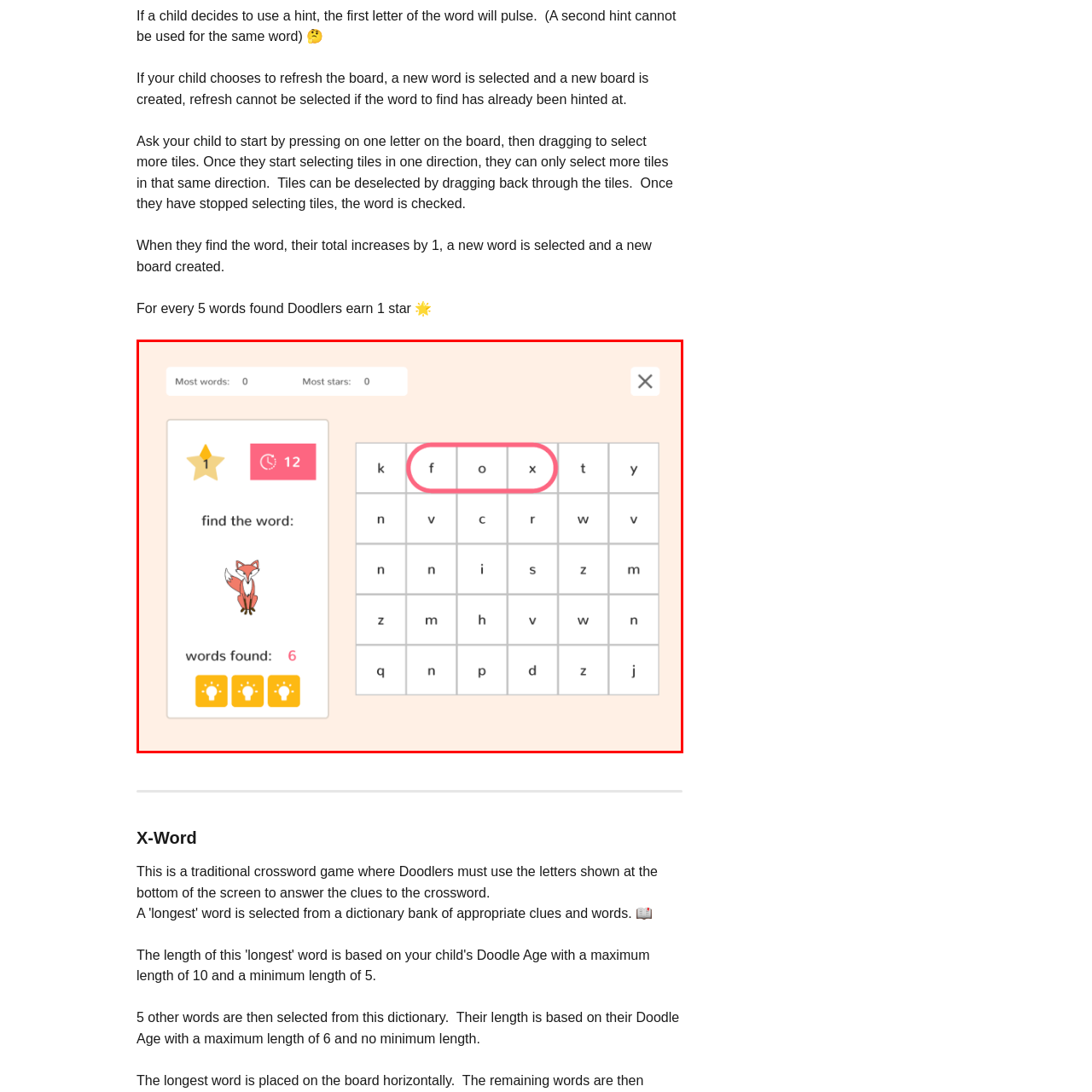How many words has the player found?
Direct your attention to the image marked by the red bounding box and provide a detailed answer based on the visual details available.

The section labeled 'words found' shows that the player has already discovered six words, making this game both competitive and rewarding.